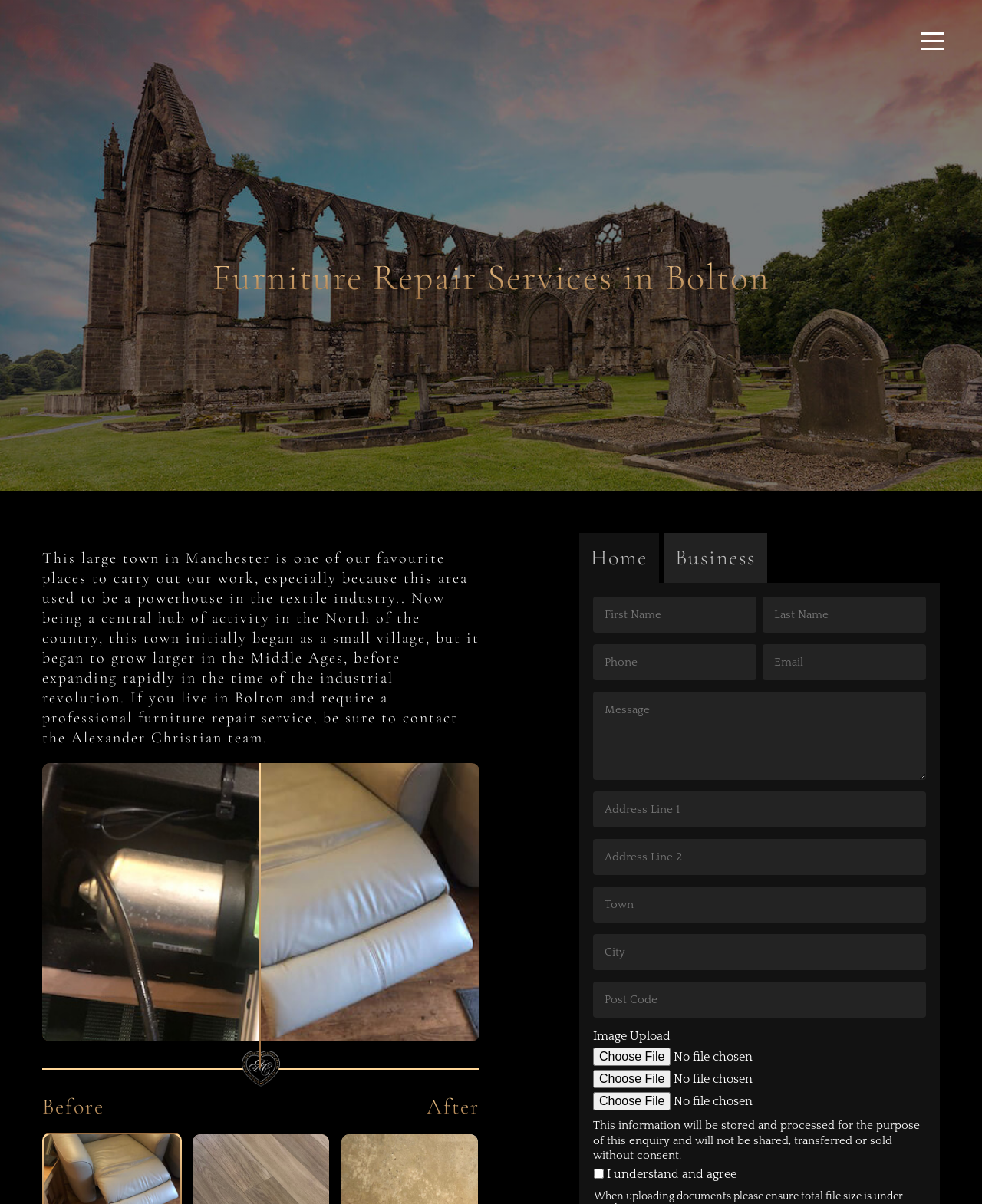Reply to the question below using a single word or brief phrase:
How many headings are present on the webpage?

4